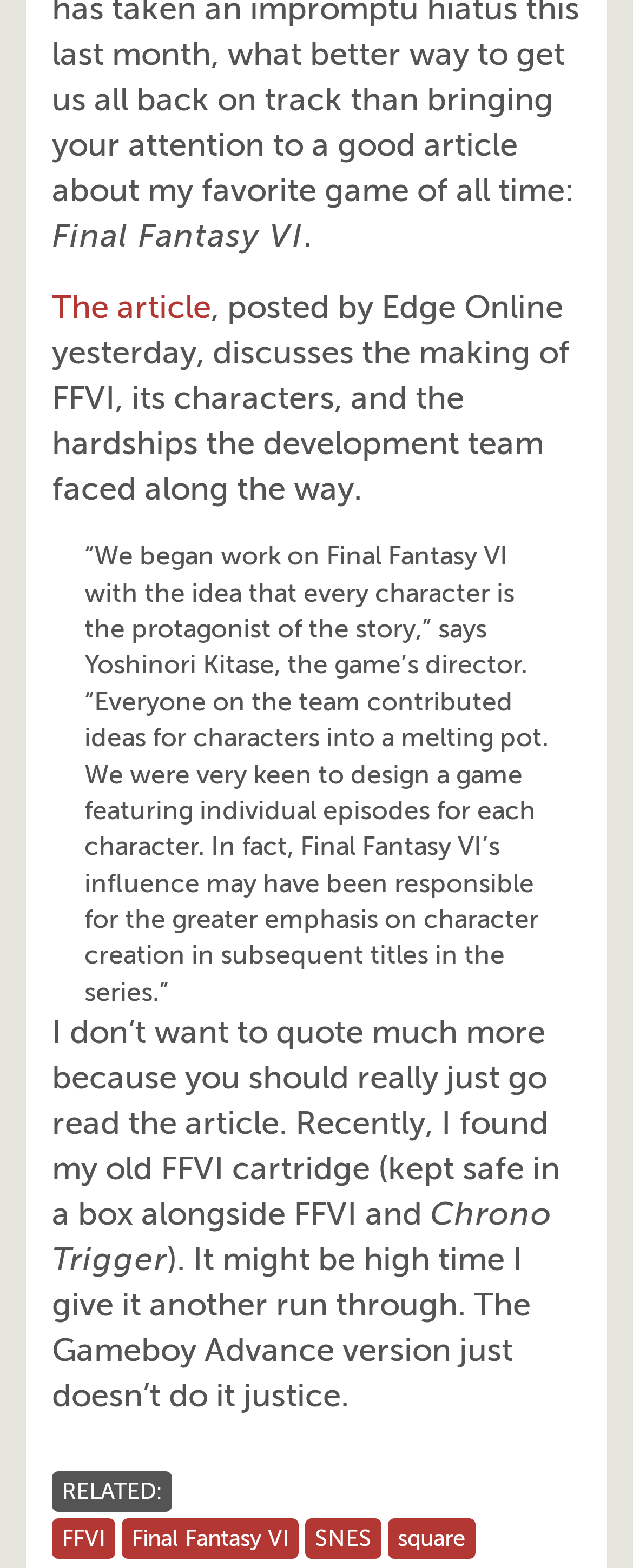Use a single word or phrase to answer the question: 
What is the title of the article?

Final Fantasy VI